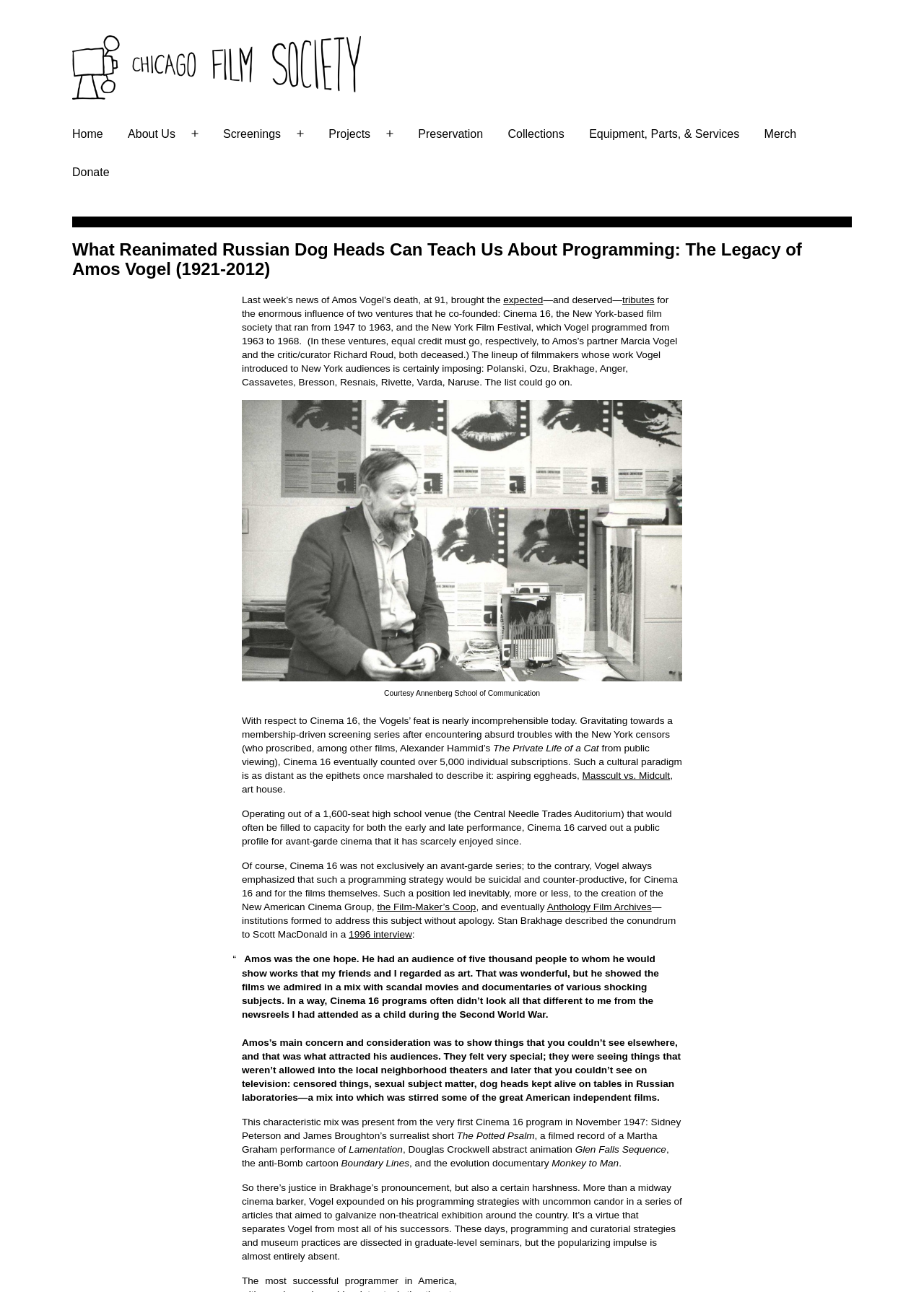Given the description of a UI element: "HOME AUTOMATION", identify the bounding box coordinates of the matching element in the webpage screenshot.

None